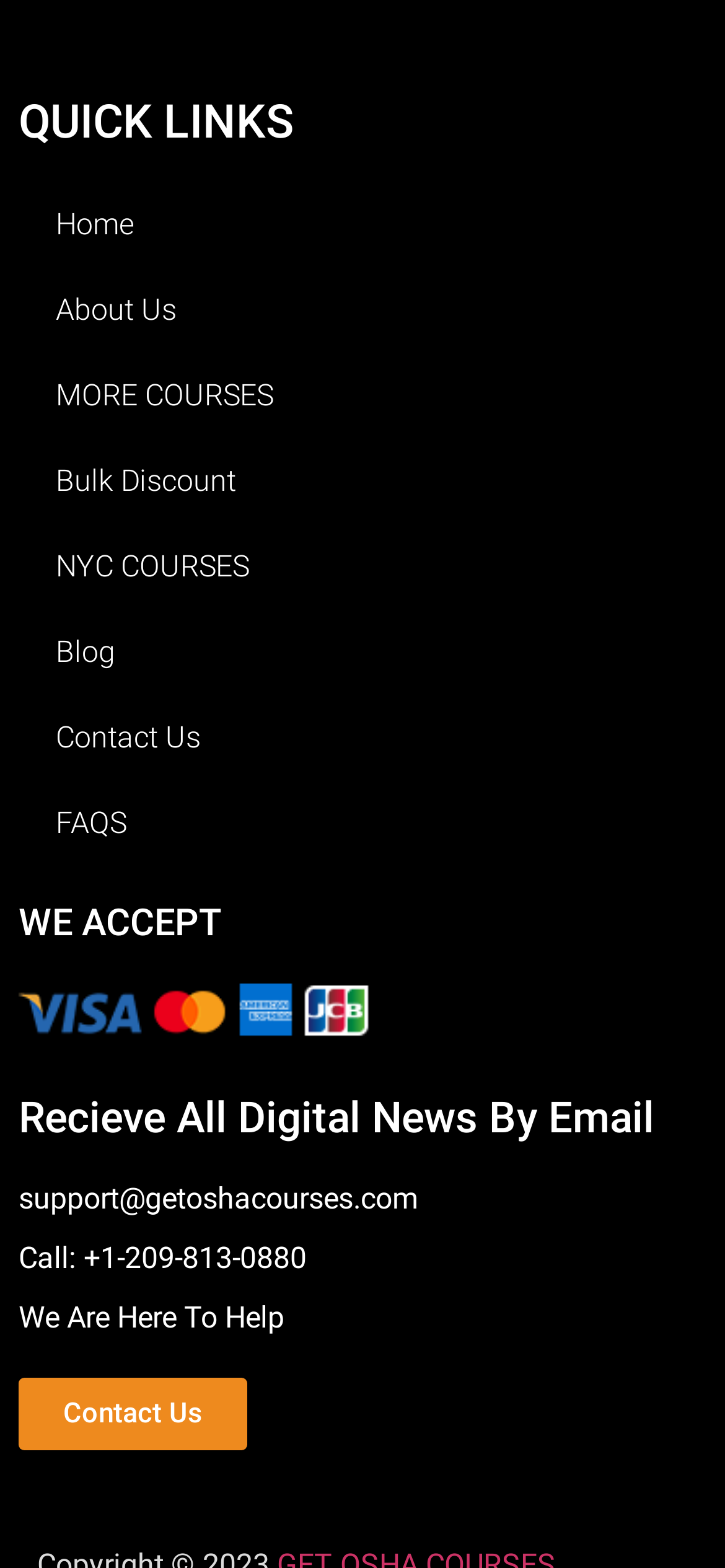Highlight the bounding box coordinates of the element you need to click to perform the following instruction: "view more courses."

[0.026, 0.225, 0.974, 0.28]